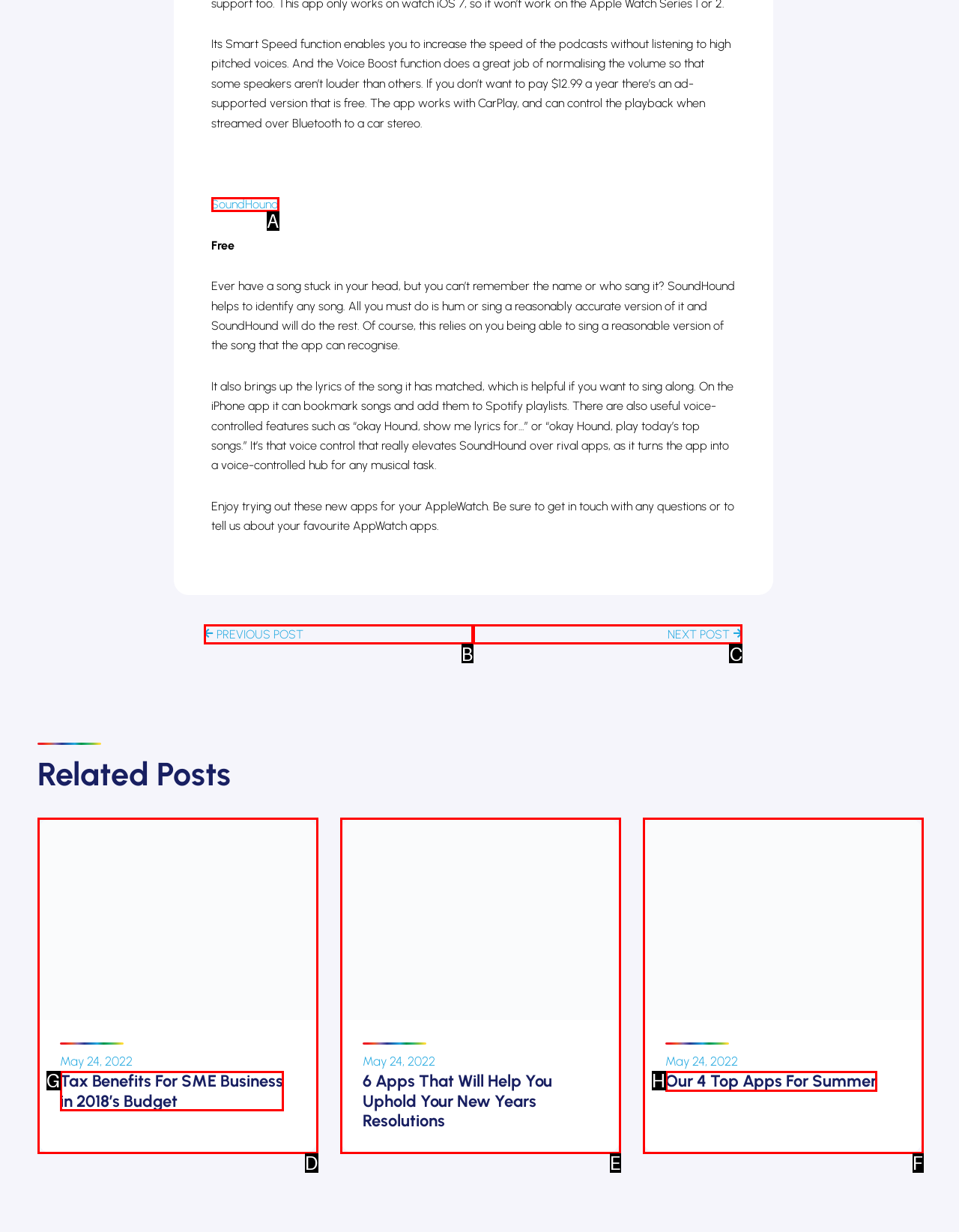Determine which option fits the following description: Food Intolerance
Answer with the corresponding option's letter directly.

None